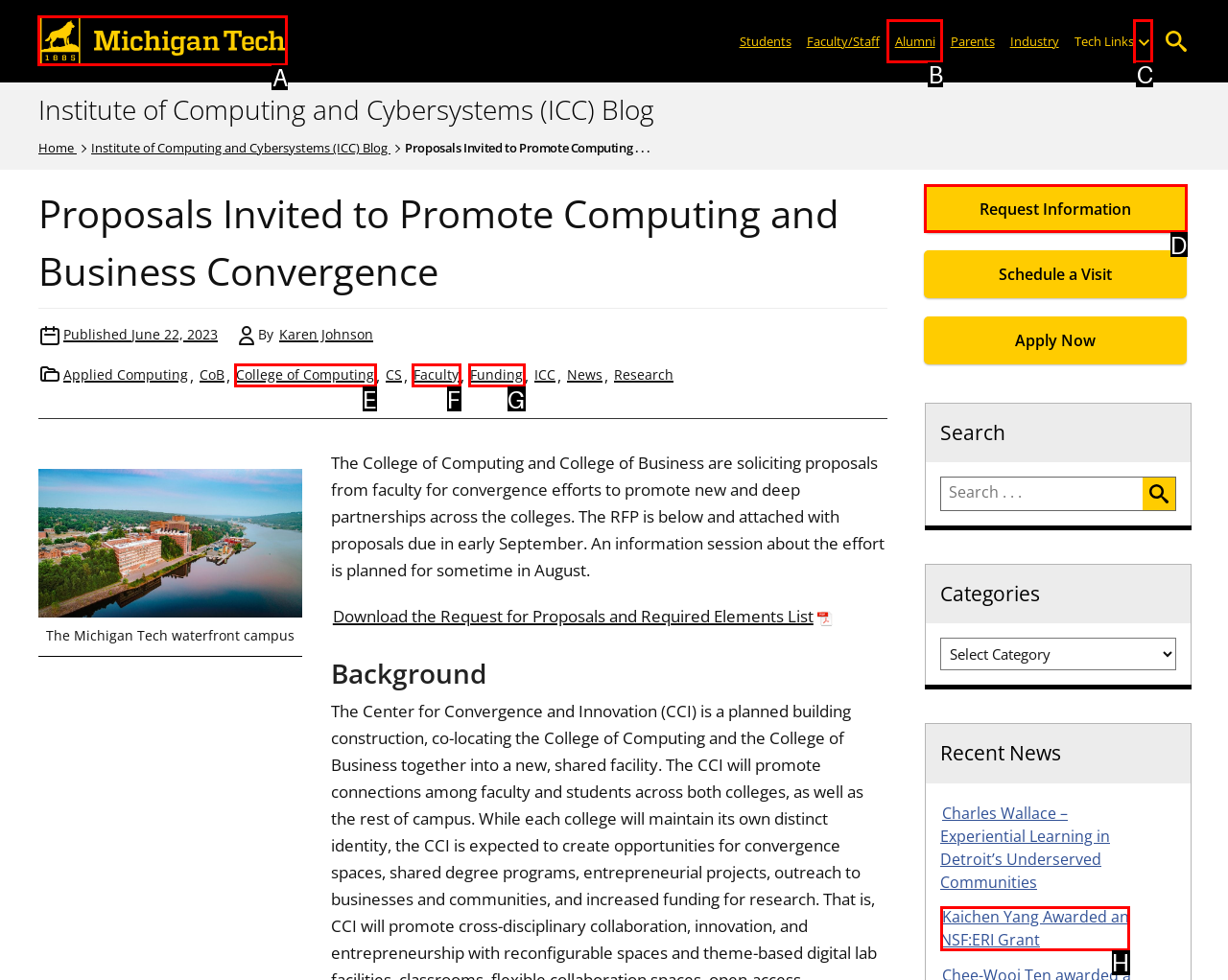What letter corresponds to the UI element to complete this task: Click the Michigan Tech Logo
Answer directly with the letter.

A